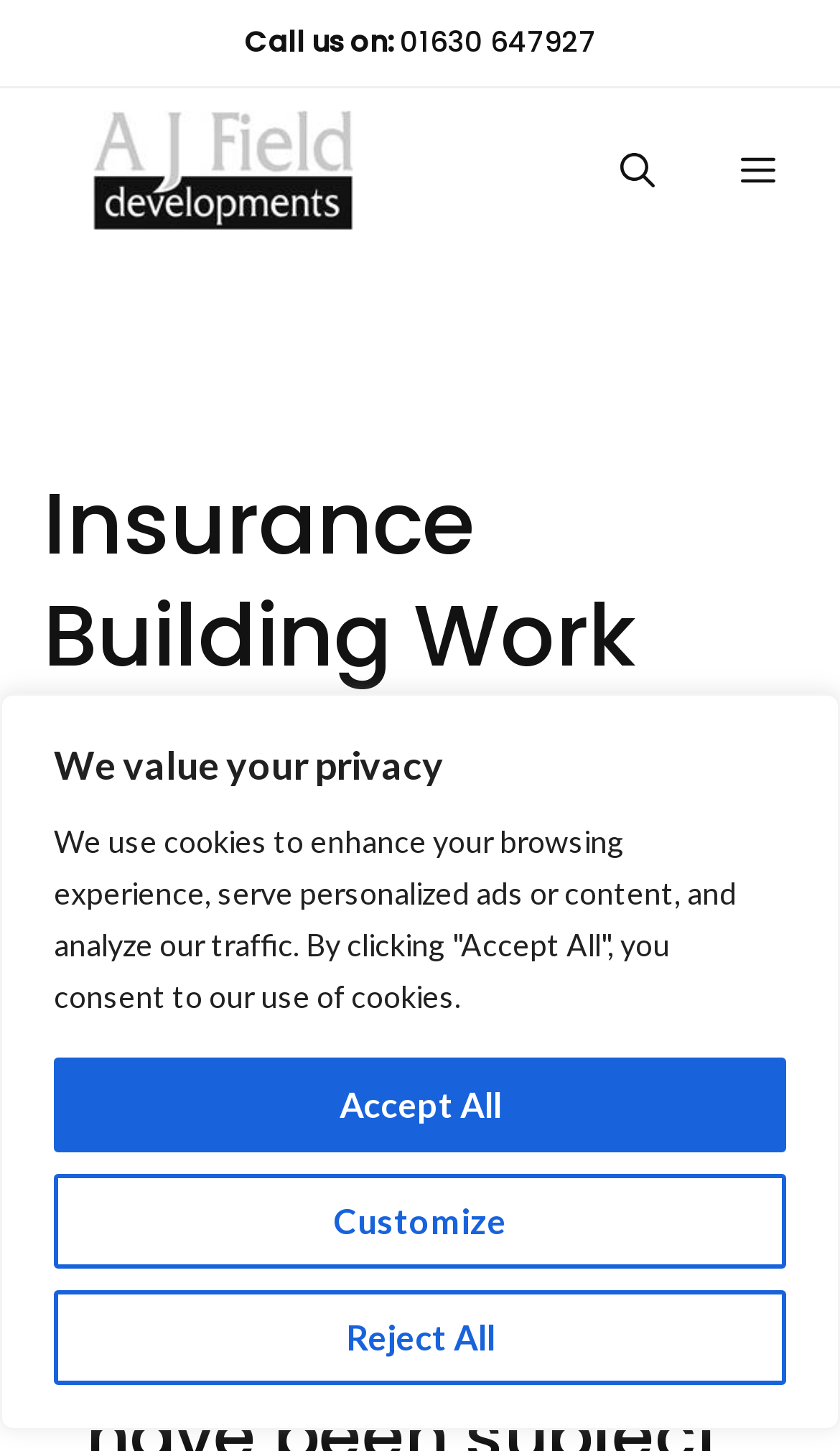Elaborate on the information and visuals displayed on the webpage.

Here is the detailed description of the webpage:

The webpage is about Insurance Building Work from A J Field Developments, a building company offering professional and reliable services in Cheshire and surrounding areas.

At the top left of the page, there is a logo of A J Field, which is an image with a link to the company's website. Below the logo, there is a heading with the company's phone number, "Call us on: 01630 647927".

On the top right side of the page, there is a menu button that, when expanded, controls the mobile menu. Next to the menu button, there is a link to open the search bar.

In the middle of the page, there is a prominent heading that reads "Insurance Building Work". Below this heading, there is a section with a background image and a text "BUILDING SERVICES".

At the bottom of the page, there is a notice about cookies and privacy. The notice informs users that the website uses cookies to enhance their browsing experience, serve personalized ads or content, and analyze traffic. There are three buttons below the notice: "Customize", "Reject All", and "Accept All", which allow users to manage their cookie preferences.

Overall, the webpage has a simple and clean layout, with a focus on presenting the company's services and contact information.